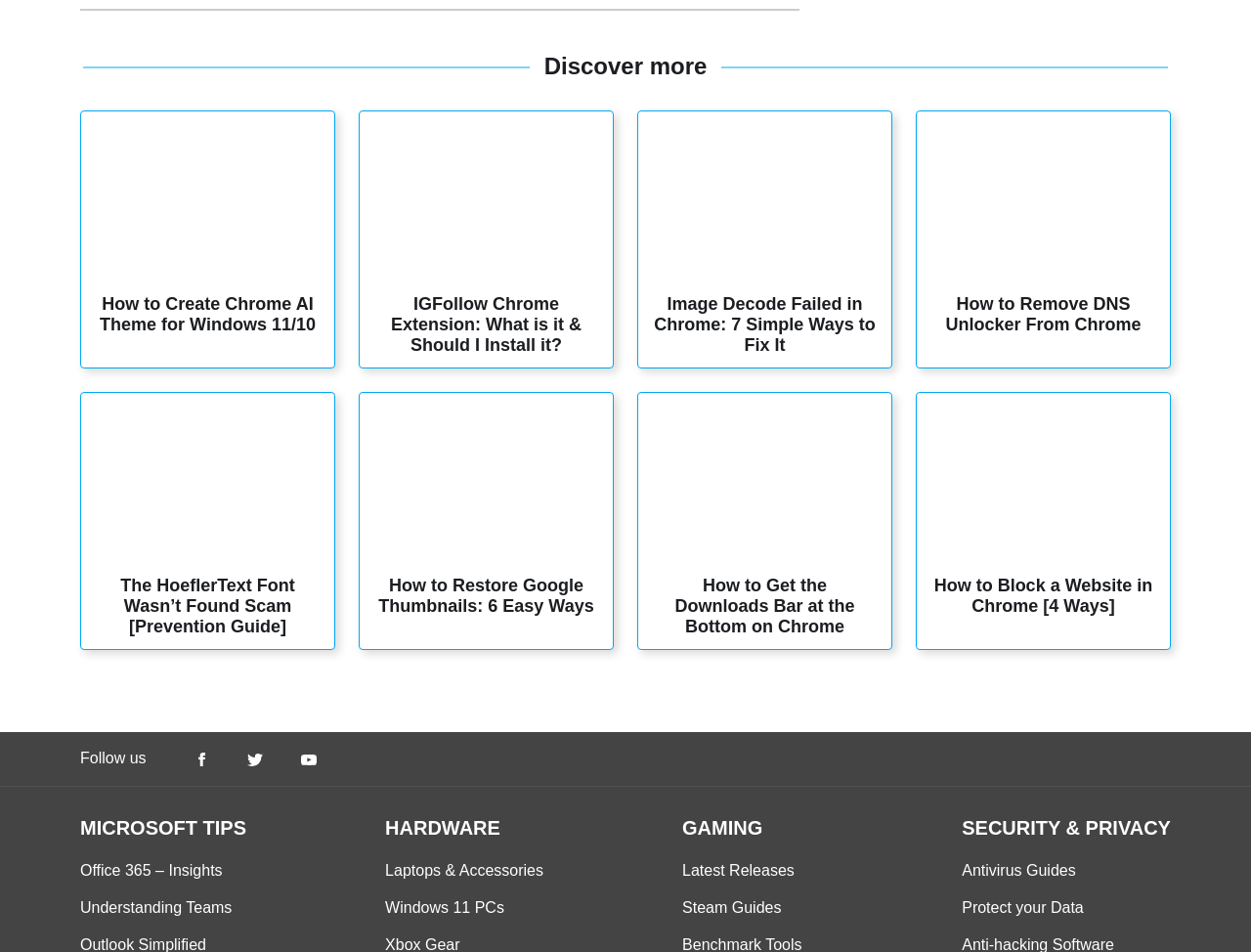How many social media links are present on the webpage?
Please ensure your answer is as detailed and informative as possible.

Upon examining the webpage, I found three social media links: Facebook, Twitter, and YouTube. These links are located at the bottom of the page, indicating that the website has a presence on these platforms.